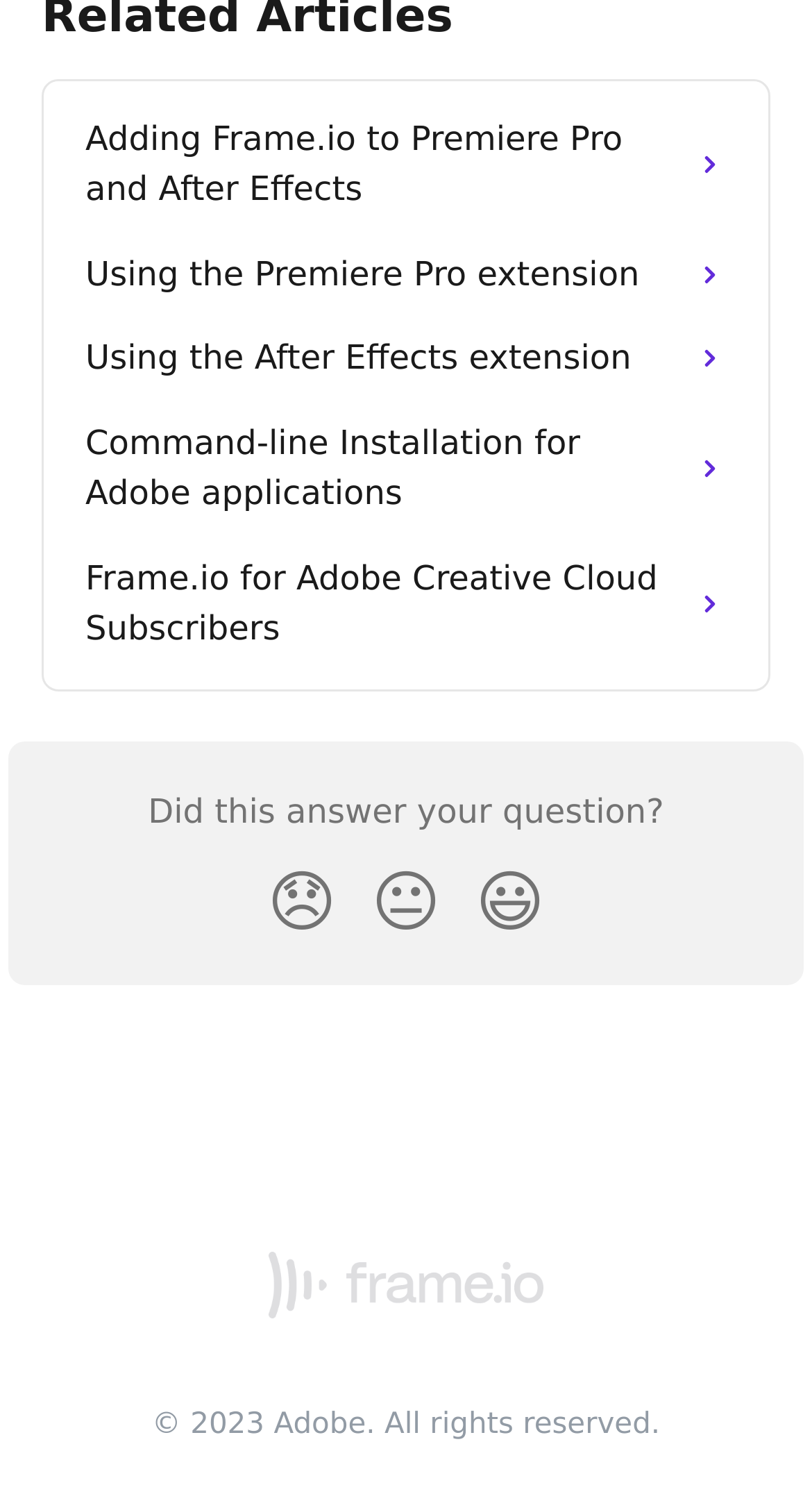What is the text of the static text element at the top? Look at the image and give a one-word or short phrase answer.

Did this answer your question?